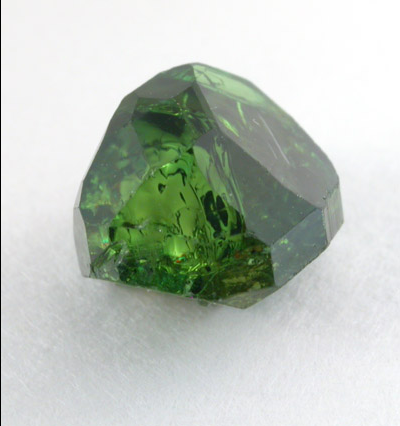Generate a complete and detailed caption for the image.

This image showcases a stunning specimen of chrome tourmaline, a mineral renowned for its vibrant green coloration. Originating from the Lindi Province in Tanzania, this particular crystal is notable for its medium green hue, a characteristic feature that this variety of tourmaline is famous for. The crystal appears to be a single, well-formed gem, exhibiting remarkable internal transparency, which enhances its potential for faceting. With dimensions measuring 9x9x6 mm, this piece is archived purely for reference, highlighting its significance within mineral collections. The photo captures the gem at an angle that accentuates its faceted edges, revealing the depth and clarity of the stone.